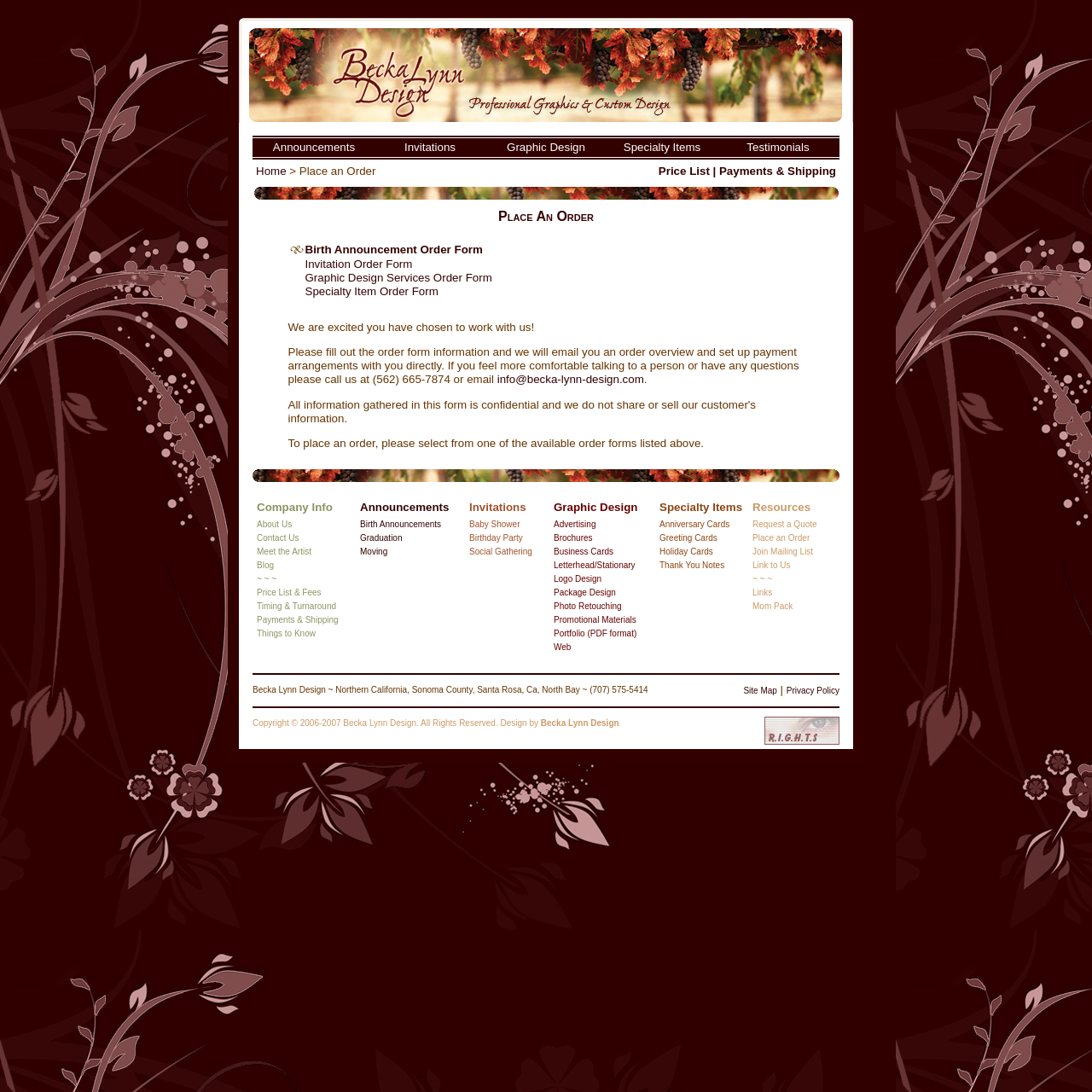Kindly determine the bounding box coordinates for the clickable area to achieve the given instruction: "email info@becka-lynn-design.com".

[0.455, 0.342, 0.59, 0.353]